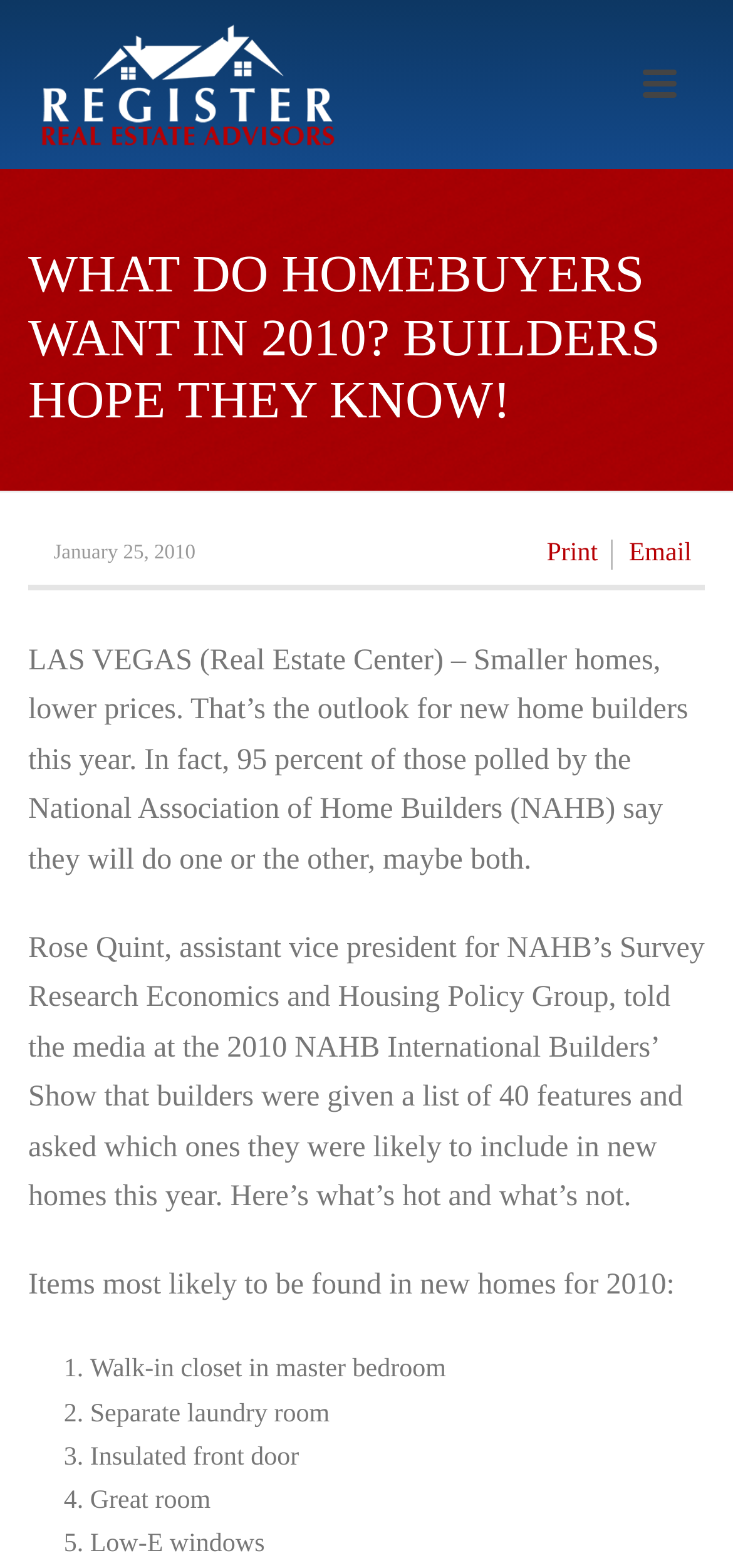What is the percentage of builders who will build smaller homes?
Provide an in-depth answer to the question, covering all aspects.

According to the article, 95 percent of those polled by the National Association of Home Builders (NAHB) say they will build smaller homes or lower prices, or maybe both.